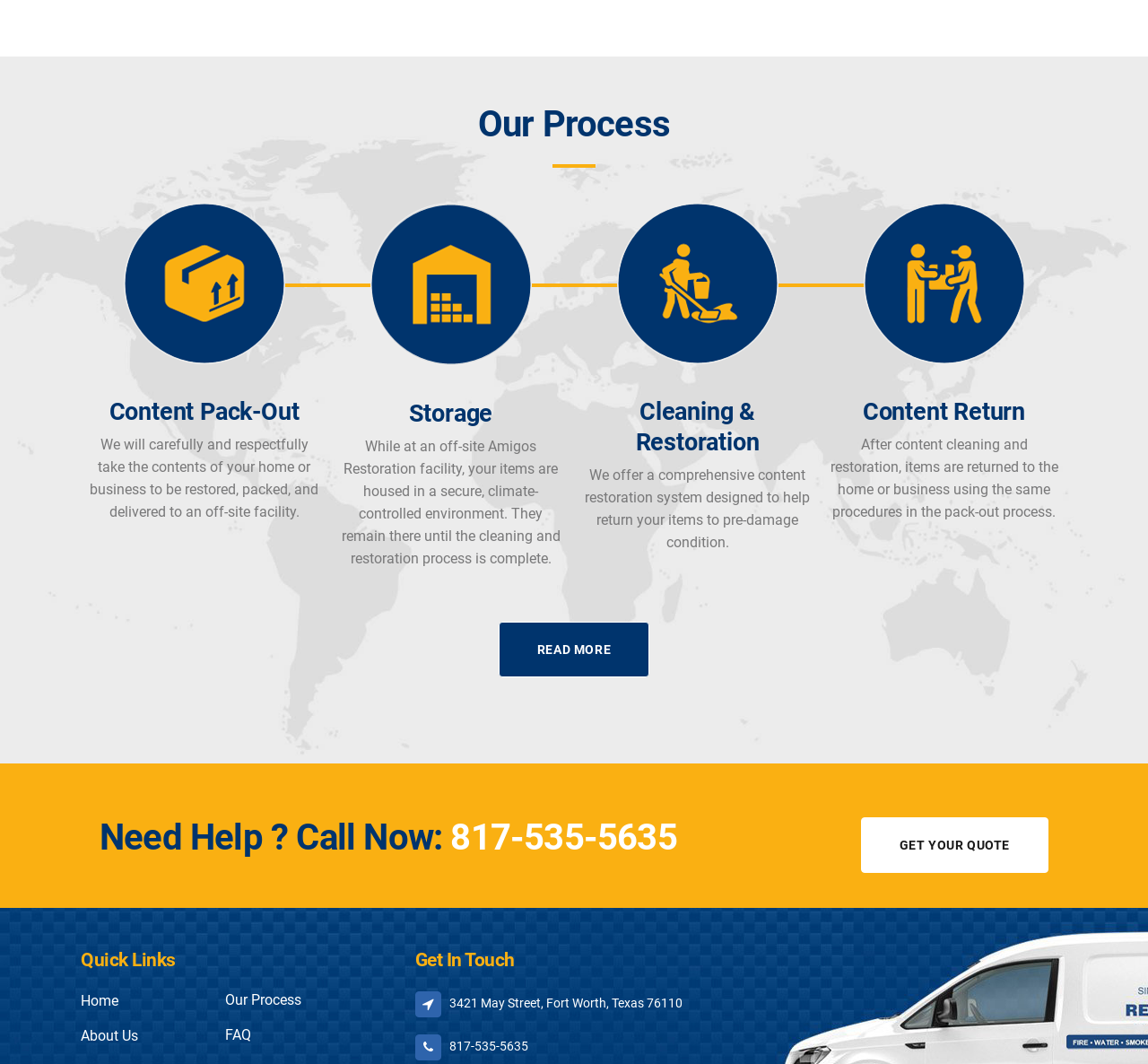What is the first step in the content restoration process?
Based on the image, answer the question with as much detail as possible.

Based on the webpage, the first step in the content restoration process is 'Content Pack-Out', which is mentioned in the heading and has a description that says 'We will carefully and respectfully take the contents of your home or business to be restored, packed, and delivered to an off-site facility.'